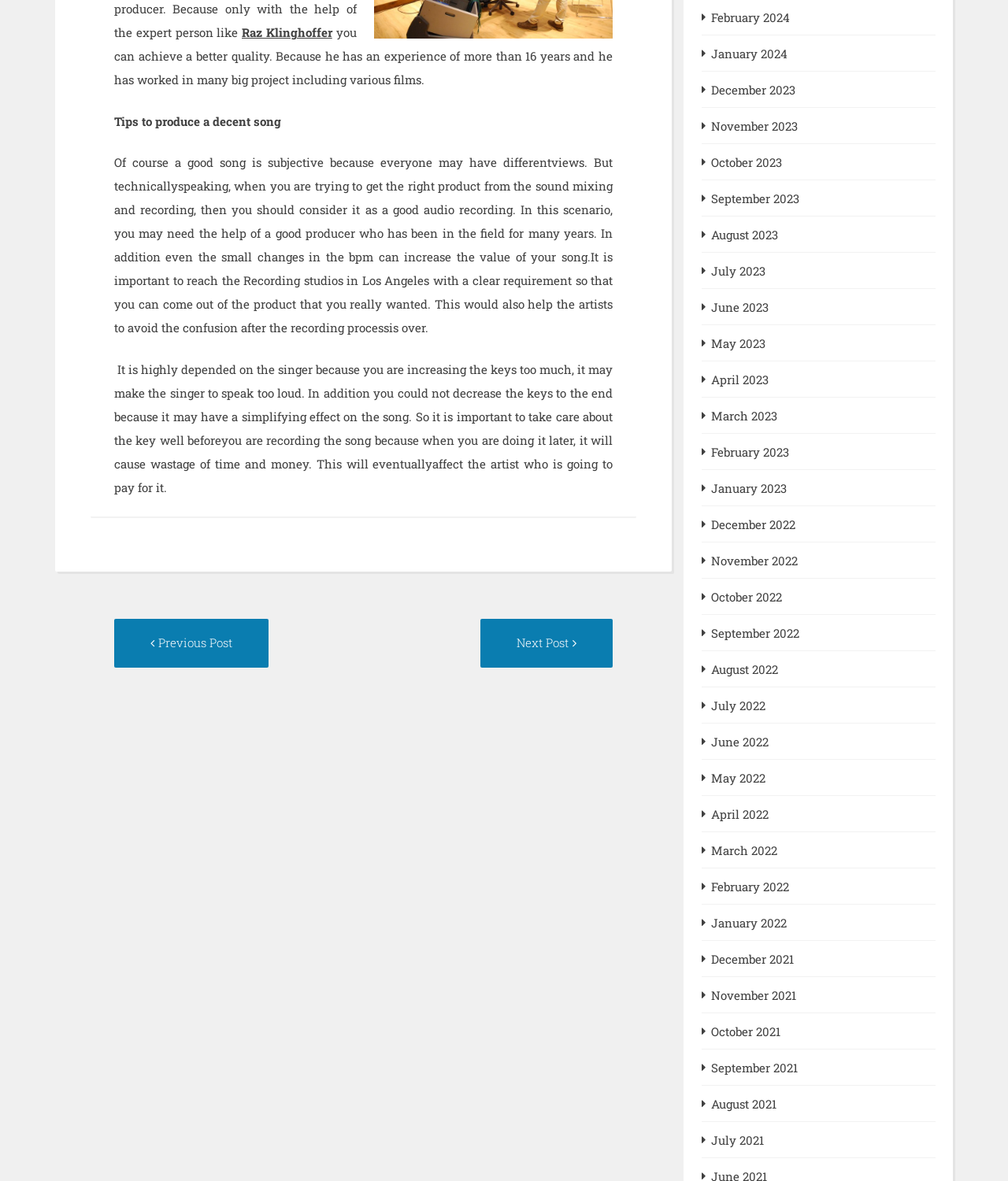What is the purpose of reaching a recording studio with a clear requirement?
Refer to the image and respond with a one-word or short-phrase answer.

To get the desired product